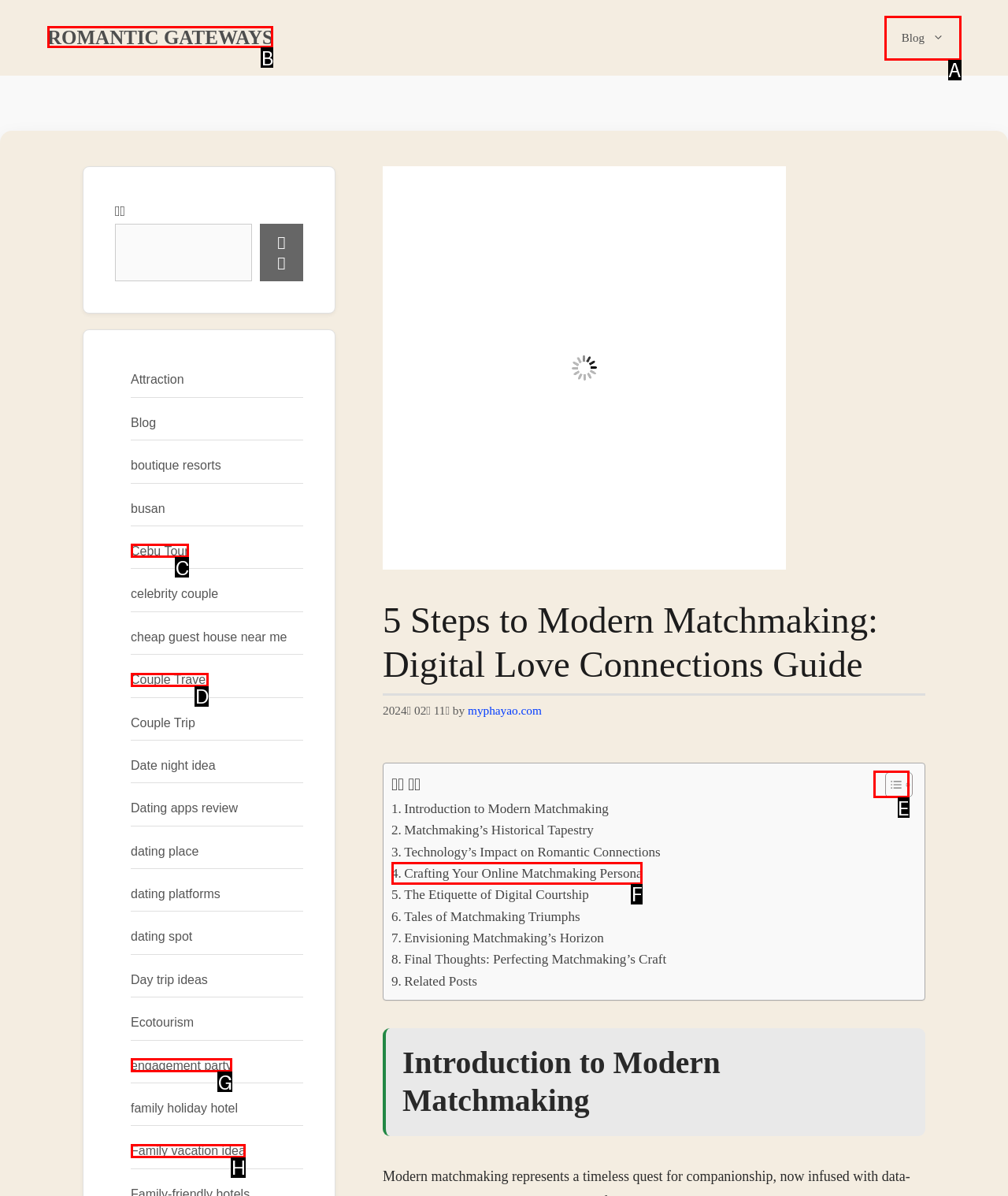Determine which HTML element should be clicked for this task: Click the 'ROMANTIC GATEWAYS' link
Provide the option's letter from the available choices.

B